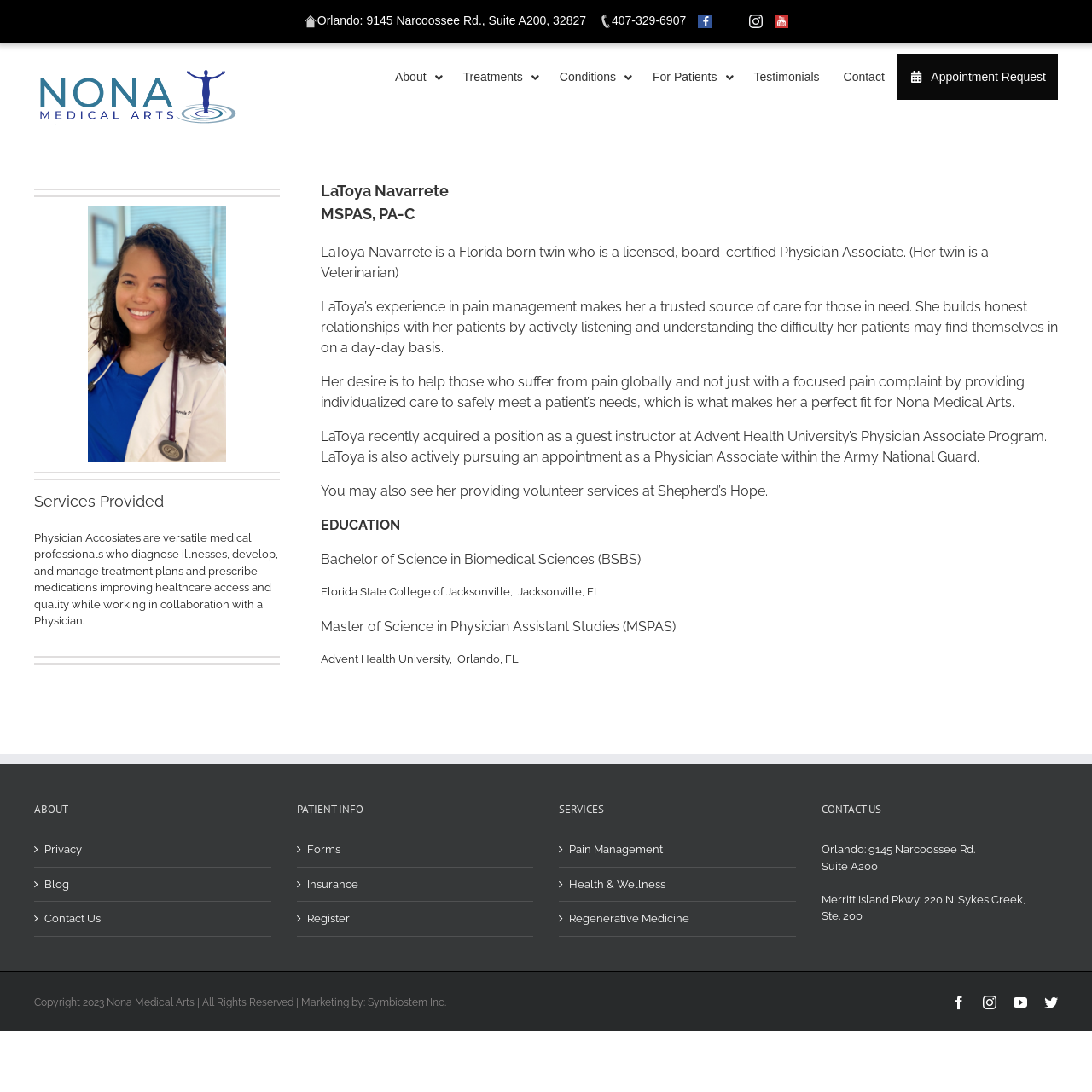Describe in detail what you see on the webpage.

This webpage is about Dr. LaToya Navarrete, a Physician Associate at Nona Medical Arts. At the top of the page, there is a logo of Nona Medical Arts, followed by a navigation menu with links to different sections of the website, including "About", "Treatments", "Conditions", "For Patients", "Testimonials", "Contact", and "Appointment Request".

Below the navigation menu, there is a section with Dr. Navarrete's image, followed by a heading "Services Provided" and a paragraph describing the services provided by Physician Associates. 

The main content of the page is divided into several sections, each with a heading describing Dr. Navarrete's background, experience, and education. There are four sections: "LaToya Navarrete MSPAS, PA-C", "Her experience in pain management", "Her desire is to help those who suffer from pain globally", and "EDUCATION". 

The "EDUCATION" section lists Dr. Navarrete's educational background, including her Bachelor of Science in Biomedical Sciences and Master of Science in Physician Assistant Studies.

At the bottom of the page, there are three columns with links to different sections of the website, including "ABOUT", "PATIENT INFO", and "SERVICES". Each column has several links to specific pages, such as "Privacy", "Blog", "Contact Us", "Forms", "Insurance", "Register", "Pain Management", "Health & Wellness", and "Regenerative Medicine". 

There is also a section with contact information, including the addresses of Nona Medical Arts' offices in Orlando and Merritt Island, and a copyright notice at the very bottom of the page.